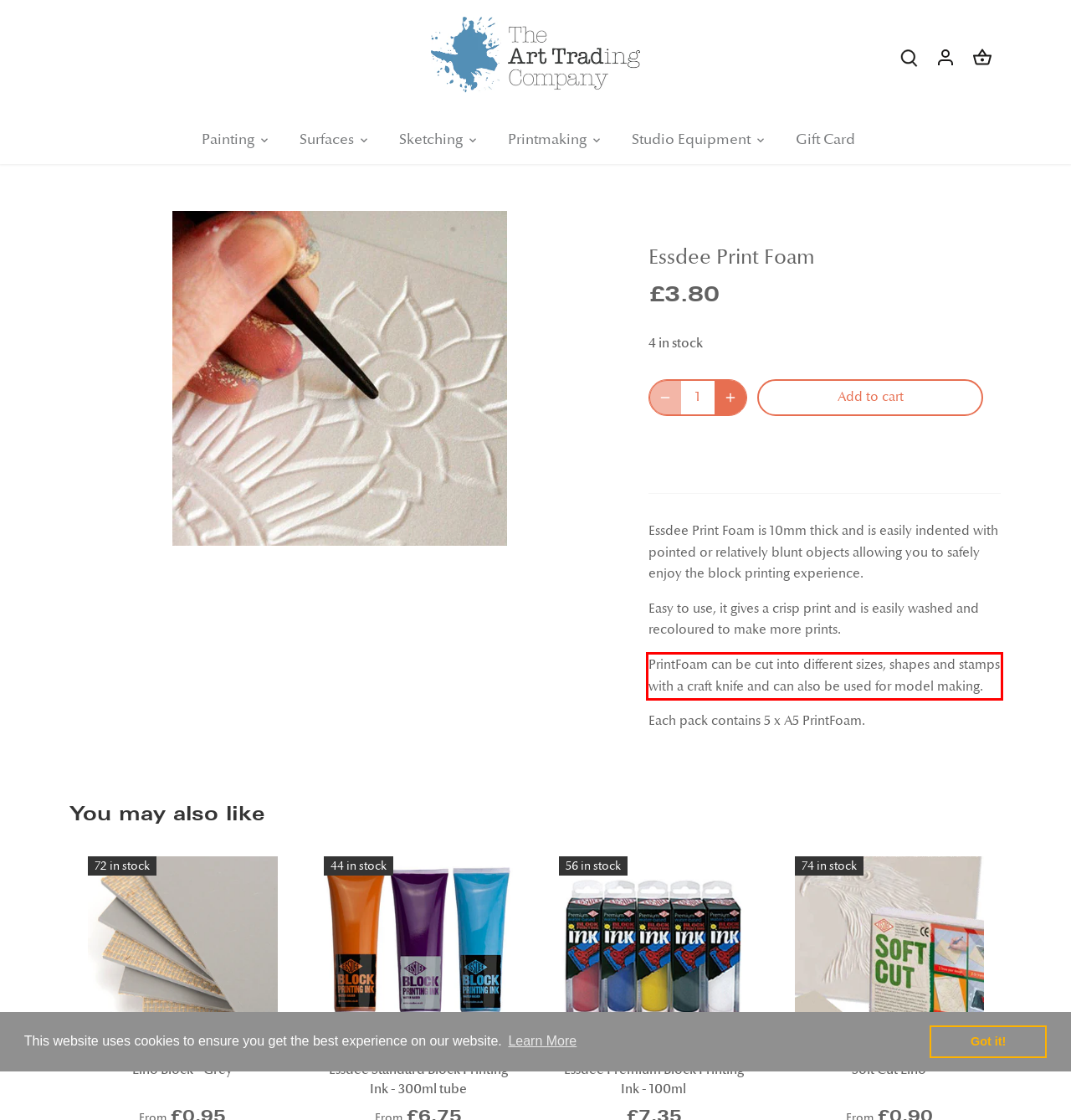Look at the provided screenshot of the webpage and perform OCR on the text within the red bounding box.

PrintFoam can be cut into different sizes, shapes and stamps with a craft knife and can also be used for model making.